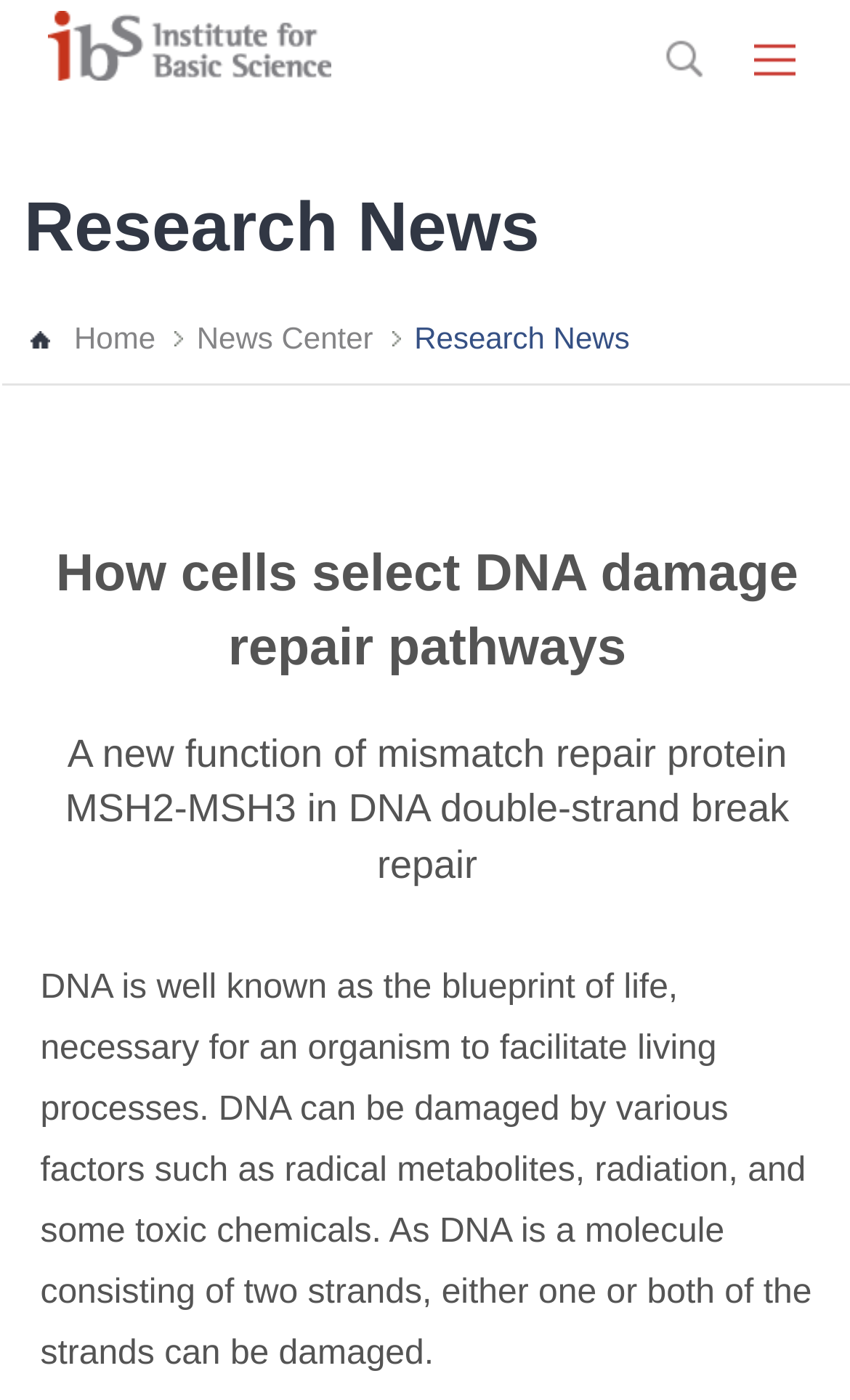Can you find the bounding box coordinates for the UI element given this description: "Research News"? Provide the coordinates as four float numbers between 0 and 1: [left, top, right, bottom].

[0.462, 0.21, 0.8, 0.274]